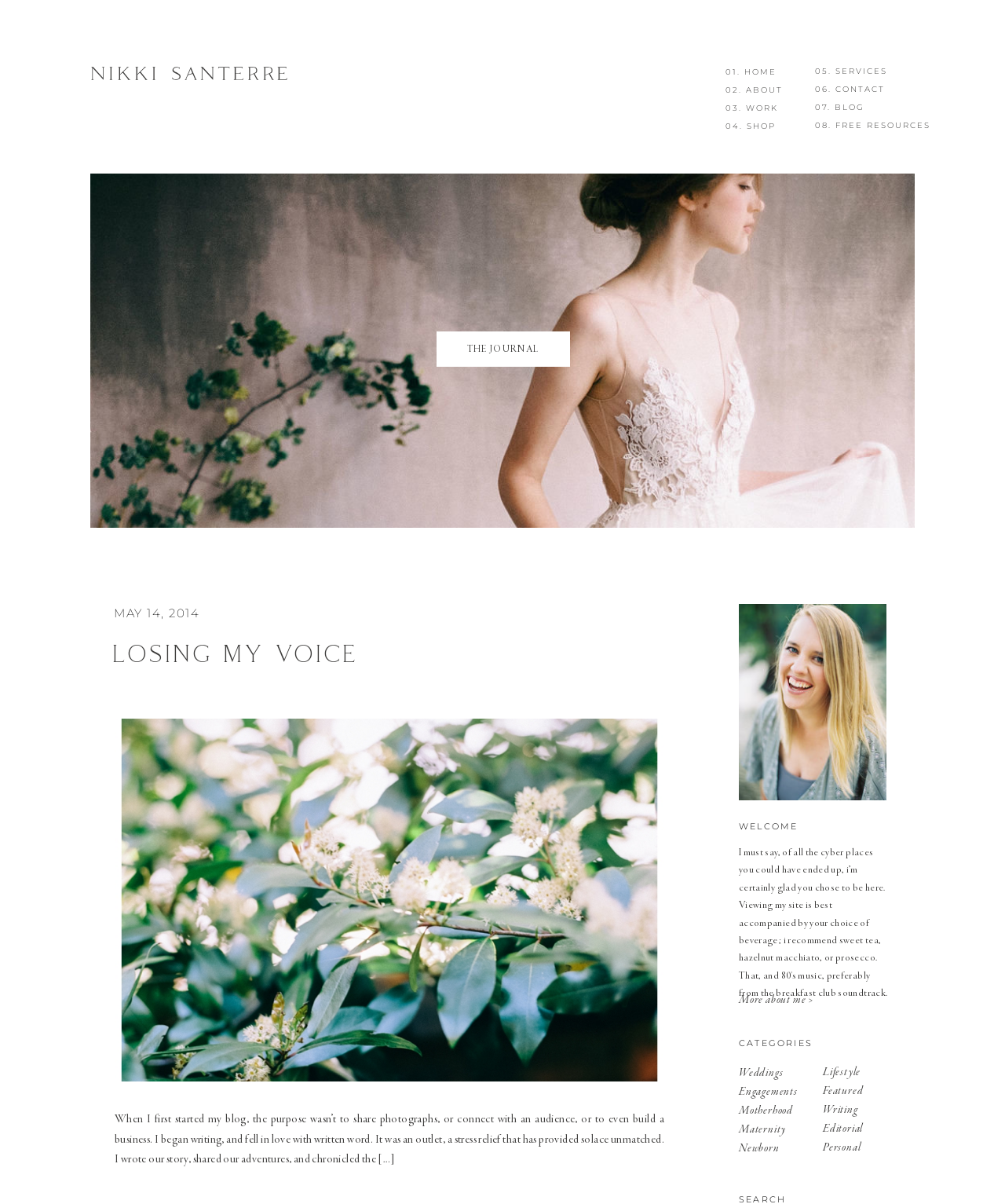Determine the bounding box coordinates of the element's region needed to click to follow the instruction: "explore editorial photography". Provide these coordinates as four float numbers between 0 and 1, formatted as [left, top, right, bottom].

[0.819, 0.928, 0.966, 0.942]